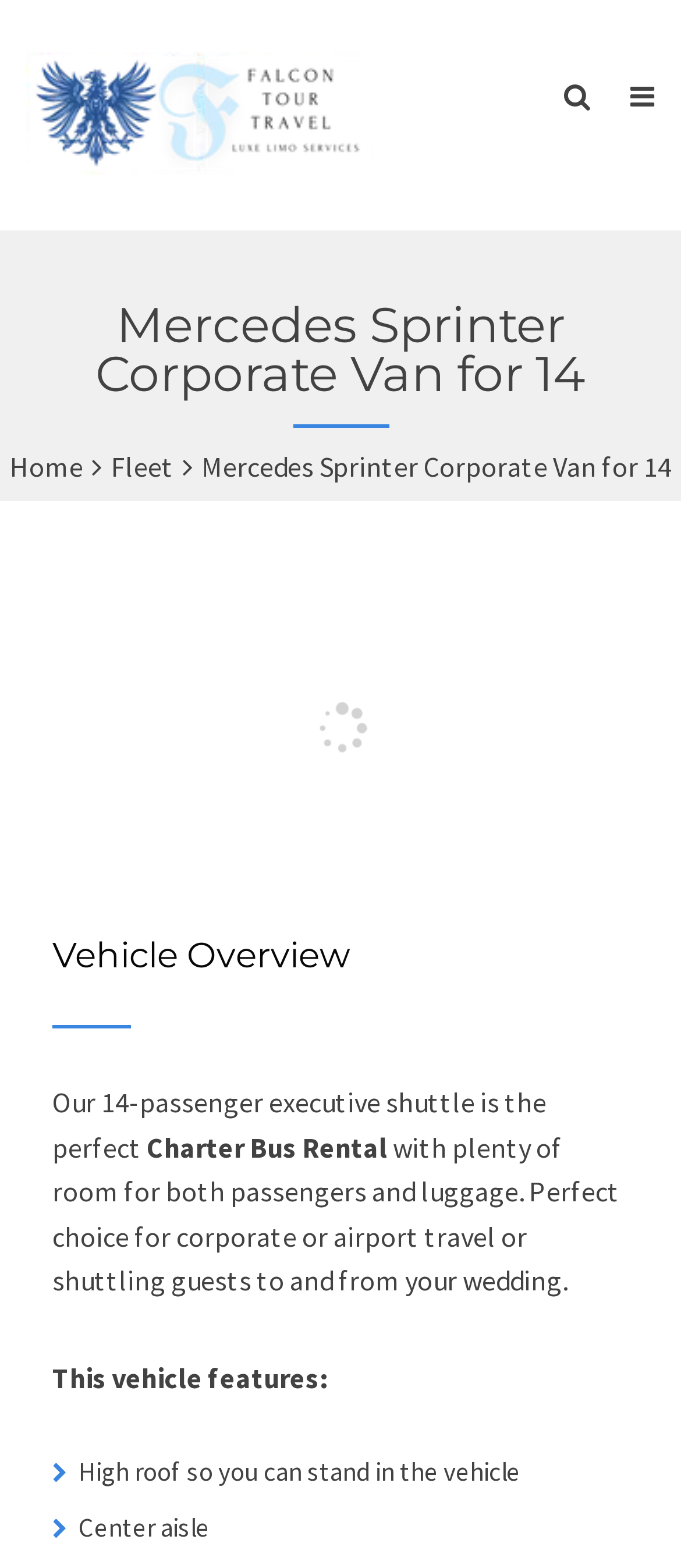Using the provided element description: "Home", determine the bounding box coordinates of the corresponding UI element in the screenshot.

[0.014, 0.286, 0.122, 0.308]